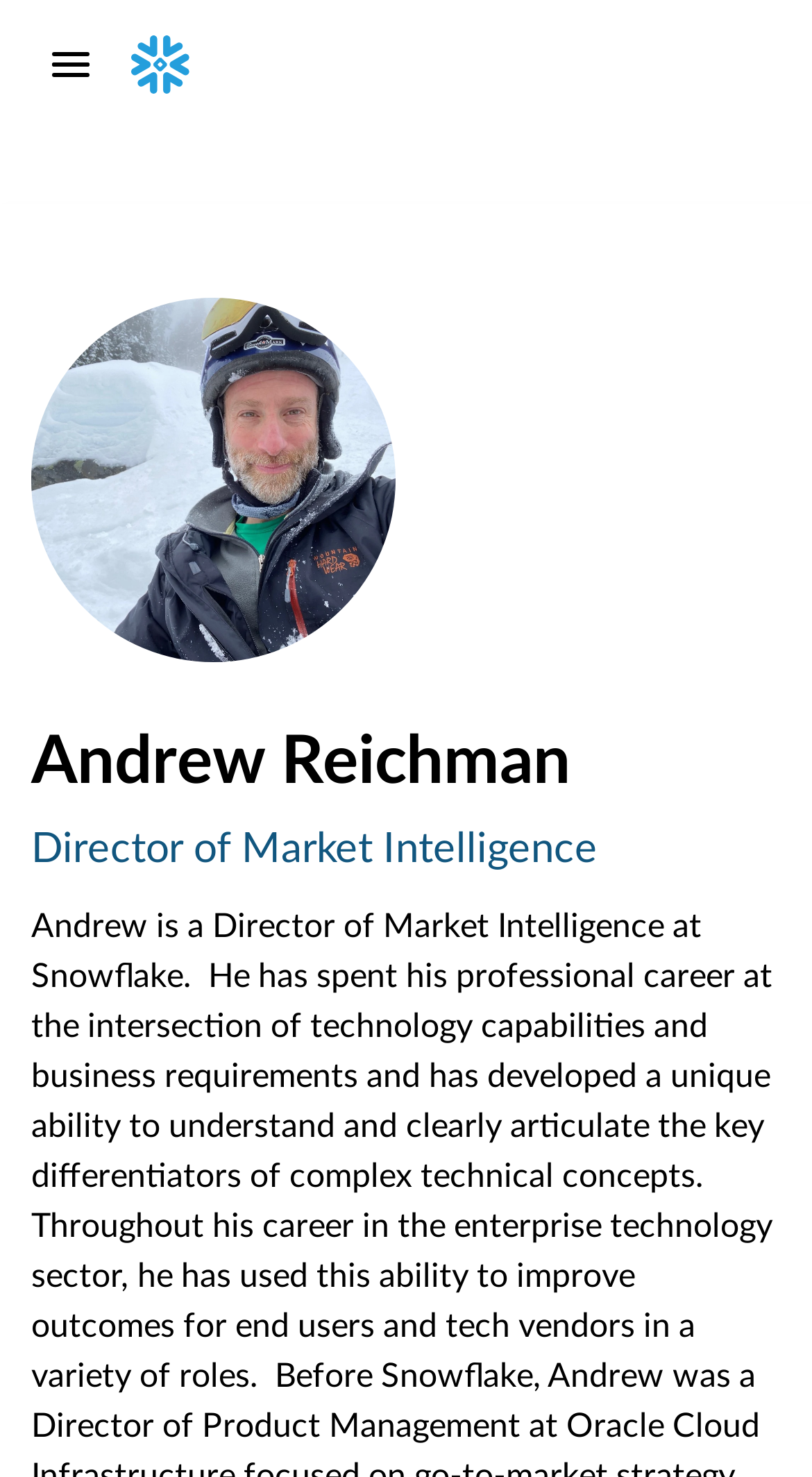Identify the bounding box coordinates of the region I need to click to complete this instruction: "Click the LANGUAGE button".

[0.0, 0.089, 1.0, 0.179]